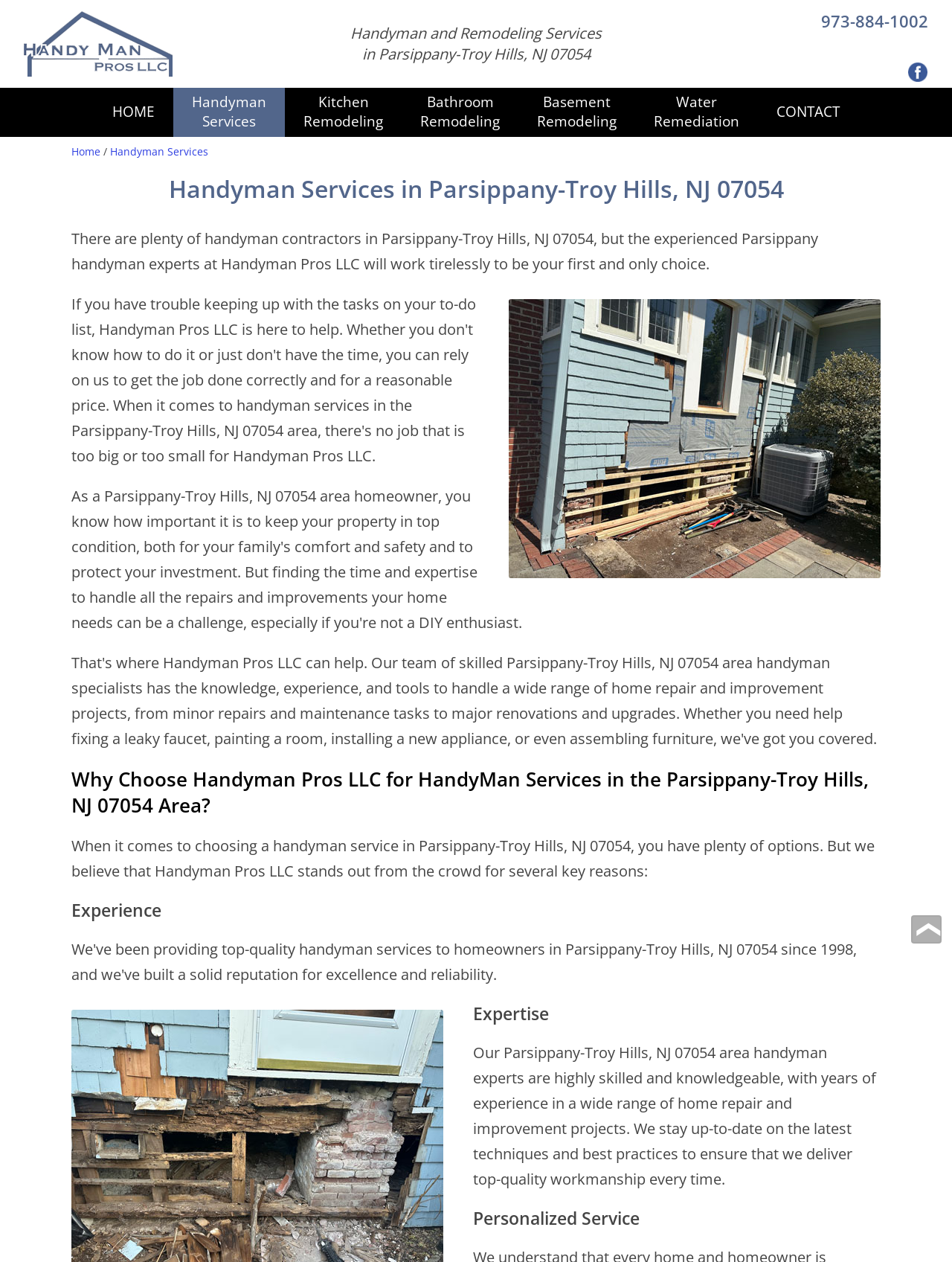Find the bounding box coordinates of the clickable element required to execute the following instruction: "contact us". Provide the coordinates as four float numbers between 0 and 1, i.e., [left, top, right, bottom].

[0.796, 0.07, 0.902, 0.108]